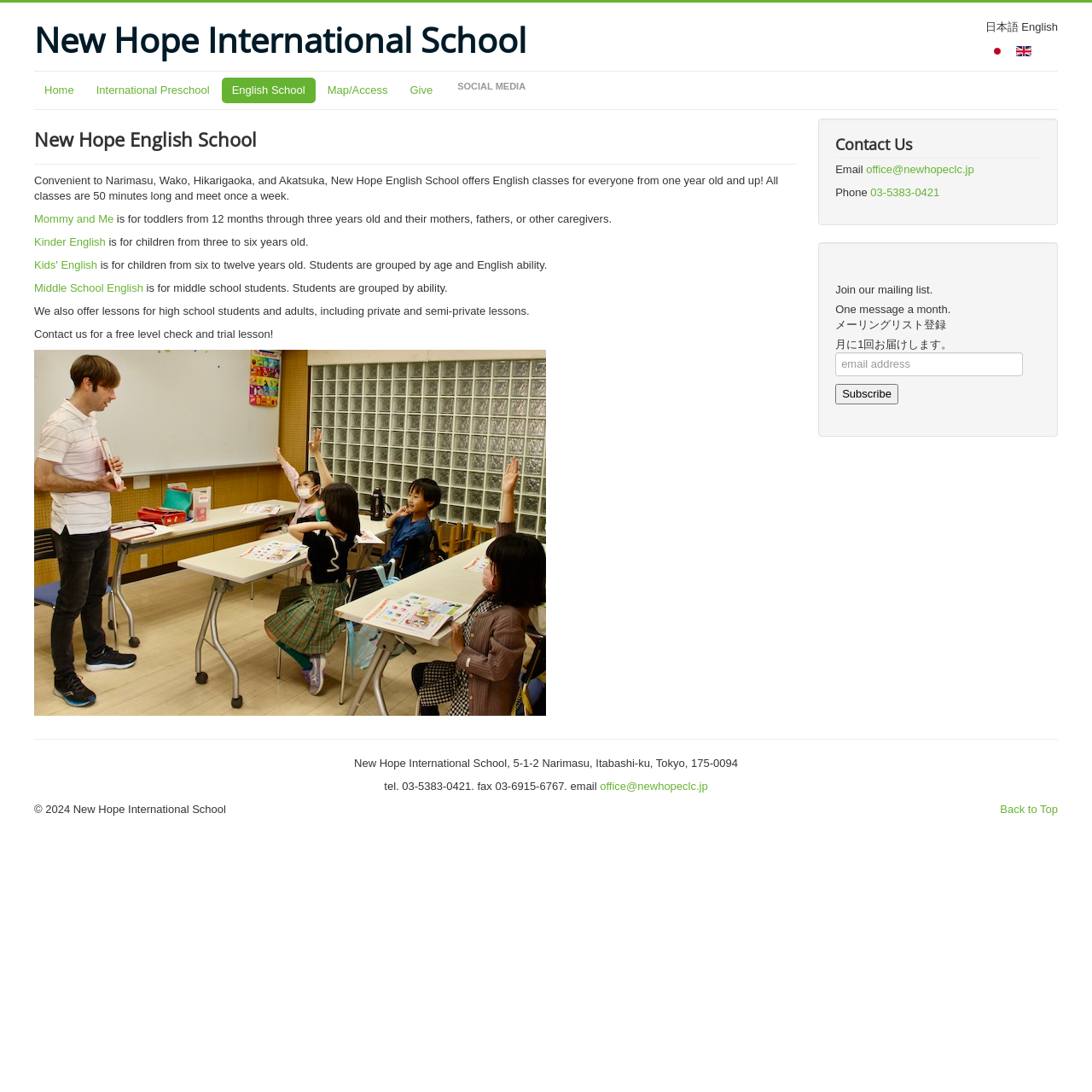Based on the image, please elaborate on the answer to the following question:
What languages can be selected for the website?

The language selection options can be found at the top-right corner of the webpage, where there are two links 'Japanese (JP)' and 'English (UK)' with corresponding flag icons. This indicates that the website can be viewed in either Japanese or English.